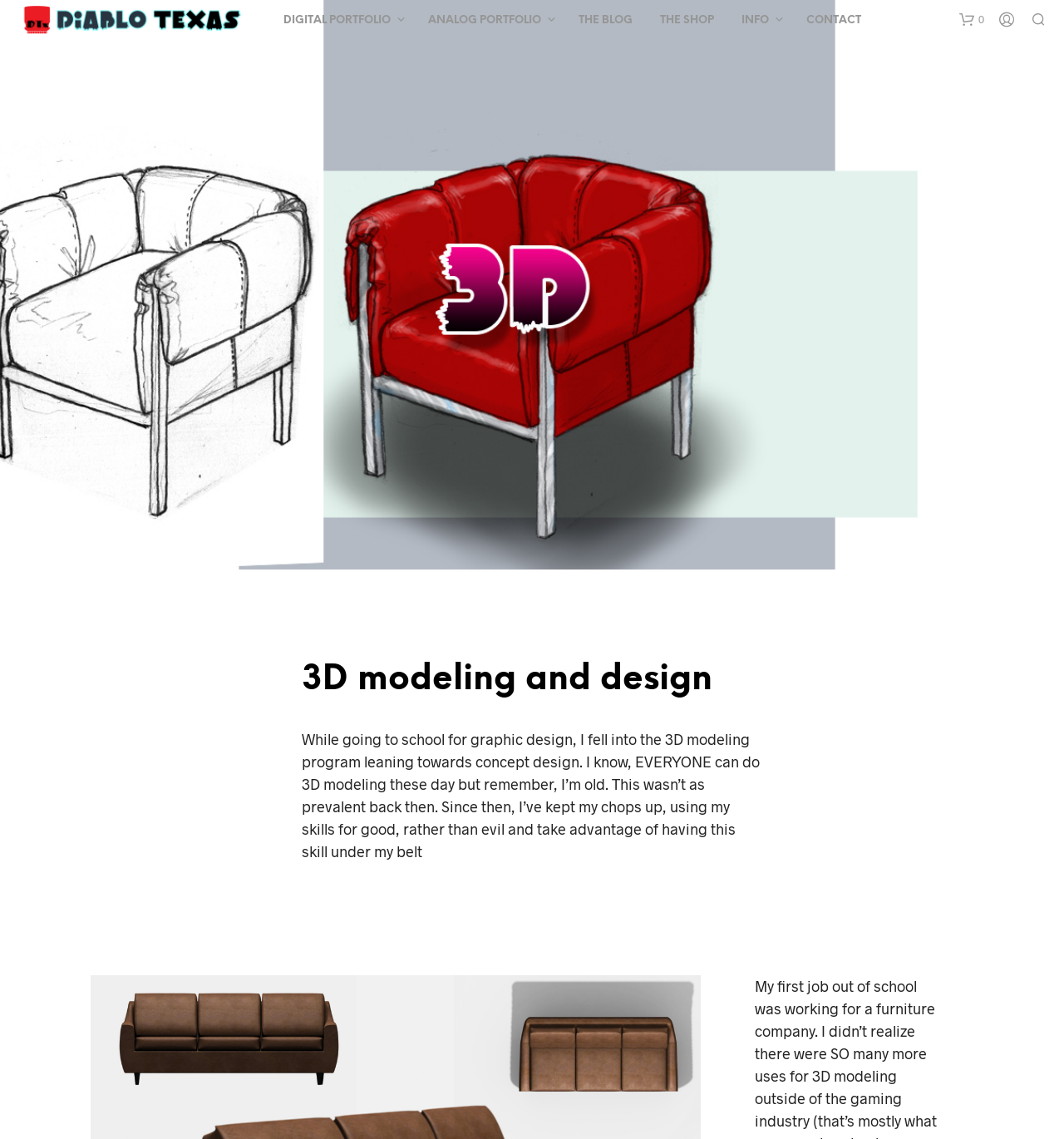Refer to the image and provide an in-depth answer to the question: 
What is the threshold for free shipping?

The threshold for free shipping can be determined by reading the static text element that says 'Free Shipping on All Orders Over $75', which indicates that orders over $75 qualify for free shipping.